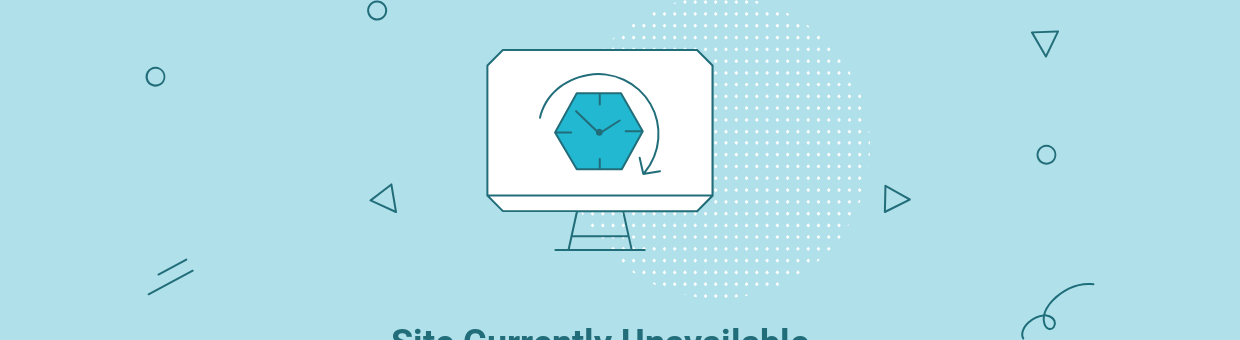Observe the image and answer the following question in detail: What is the status of the website?

The phrase 'Site Currently Unavailable' is prominently placed below the computer illustration, clearly indicating that the website is temporarily down and not accessible to users.